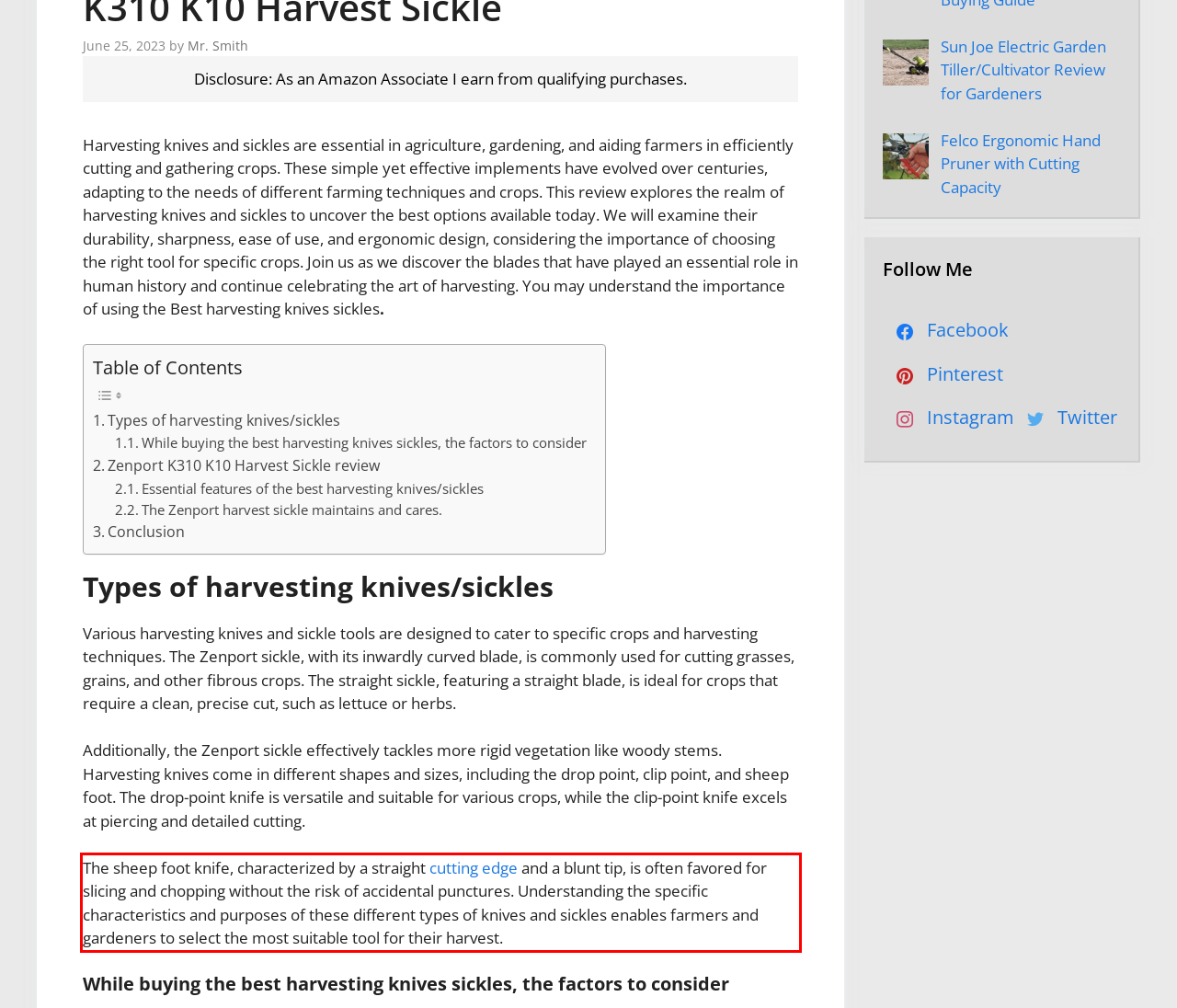Observe the screenshot of the webpage that includes a red rectangle bounding box. Conduct OCR on the content inside this red bounding box and generate the text.

The sheep foot knife, characterized by a straight cutting edge and a blunt tip, is often favored for slicing and chopping without the risk of accidental punctures. Understanding the specific characteristics and purposes of these different types of knives and sickles enables farmers and gardeners to select the most suitable tool for their harvest.